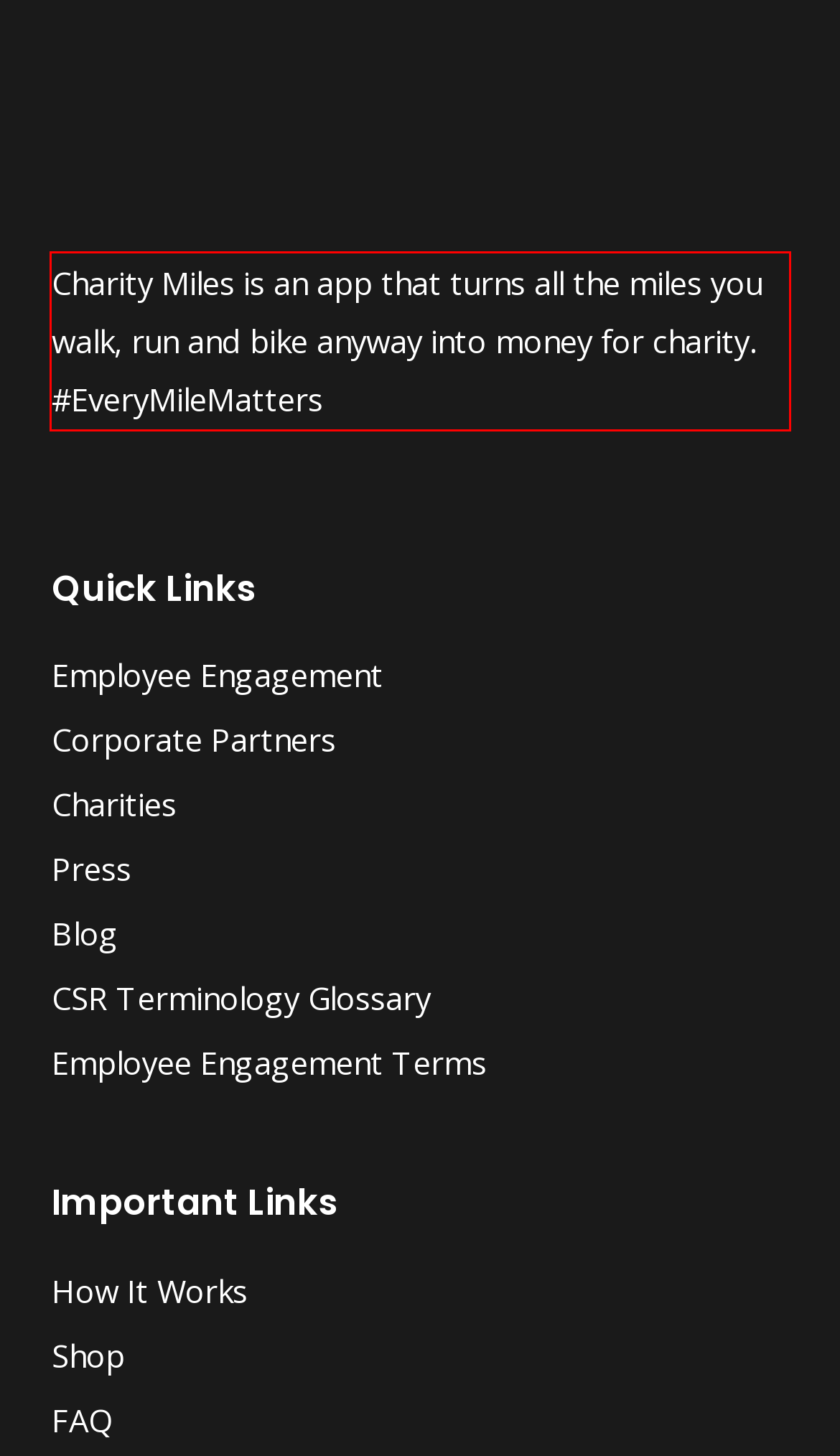Using OCR, extract the text content found within the red bounding box in the given webpage screenshot.

Charity Miles is an app that turns all the miles you walk, run and bike anyway into money for charity. #EveryMileMatters